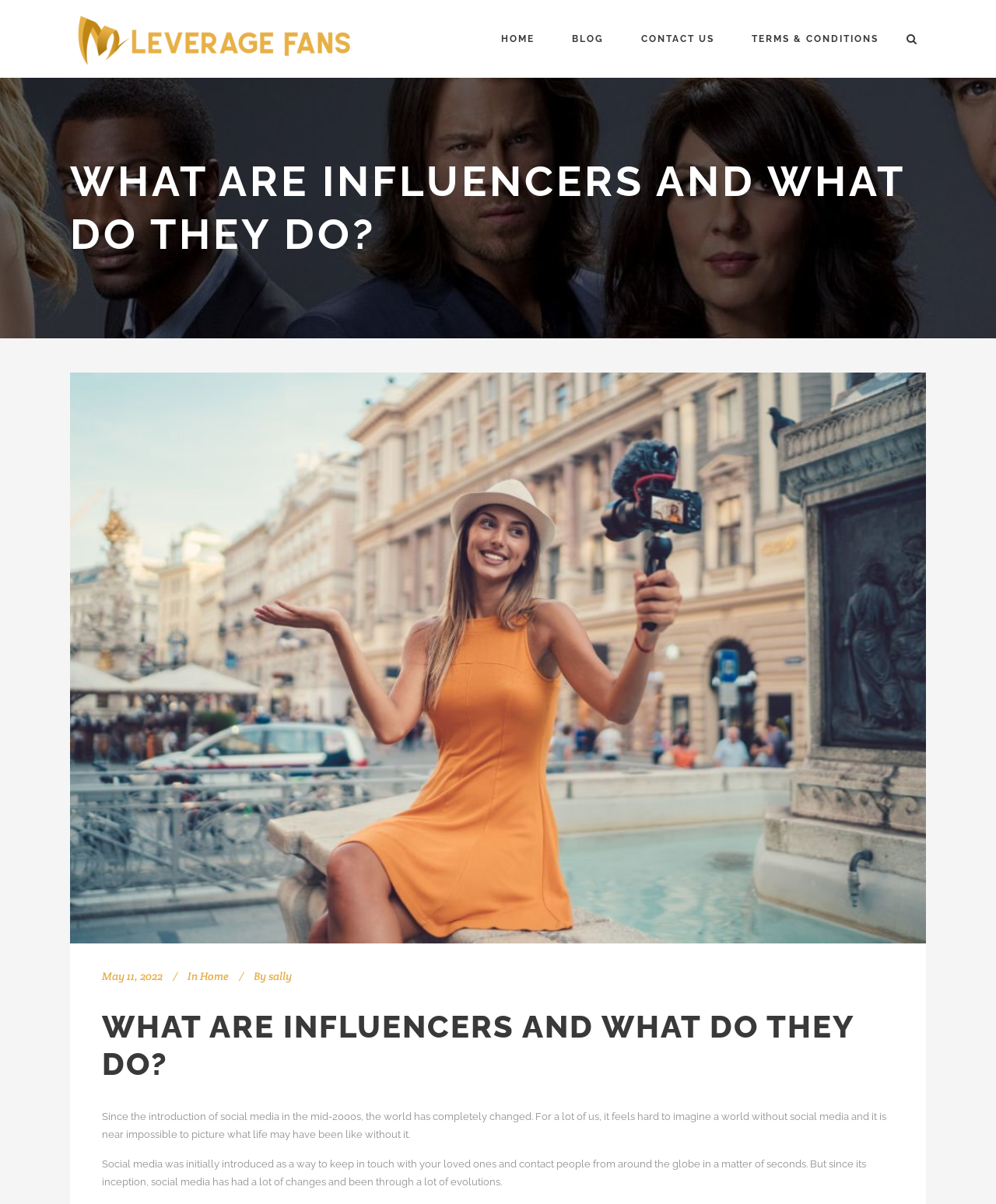When was this article published?
Look at the webpage screenshot and answer the question with a detailed explanation.

The publication date of the article is mentioned at the top of the webpage as 'May 11, 2022'.